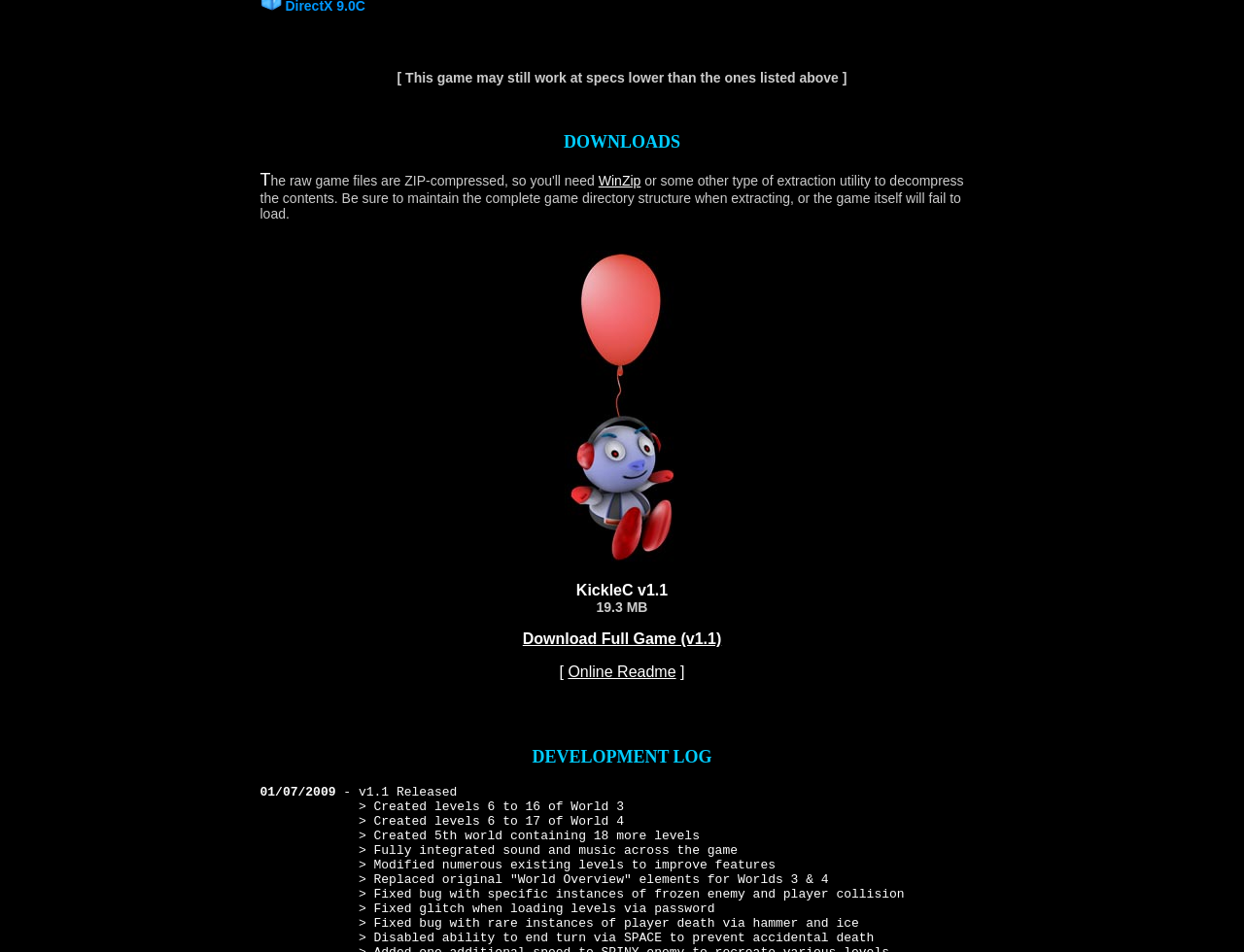Please provide a short answer using a single word or phrase for the question:
What is the name of the game?

KickleC